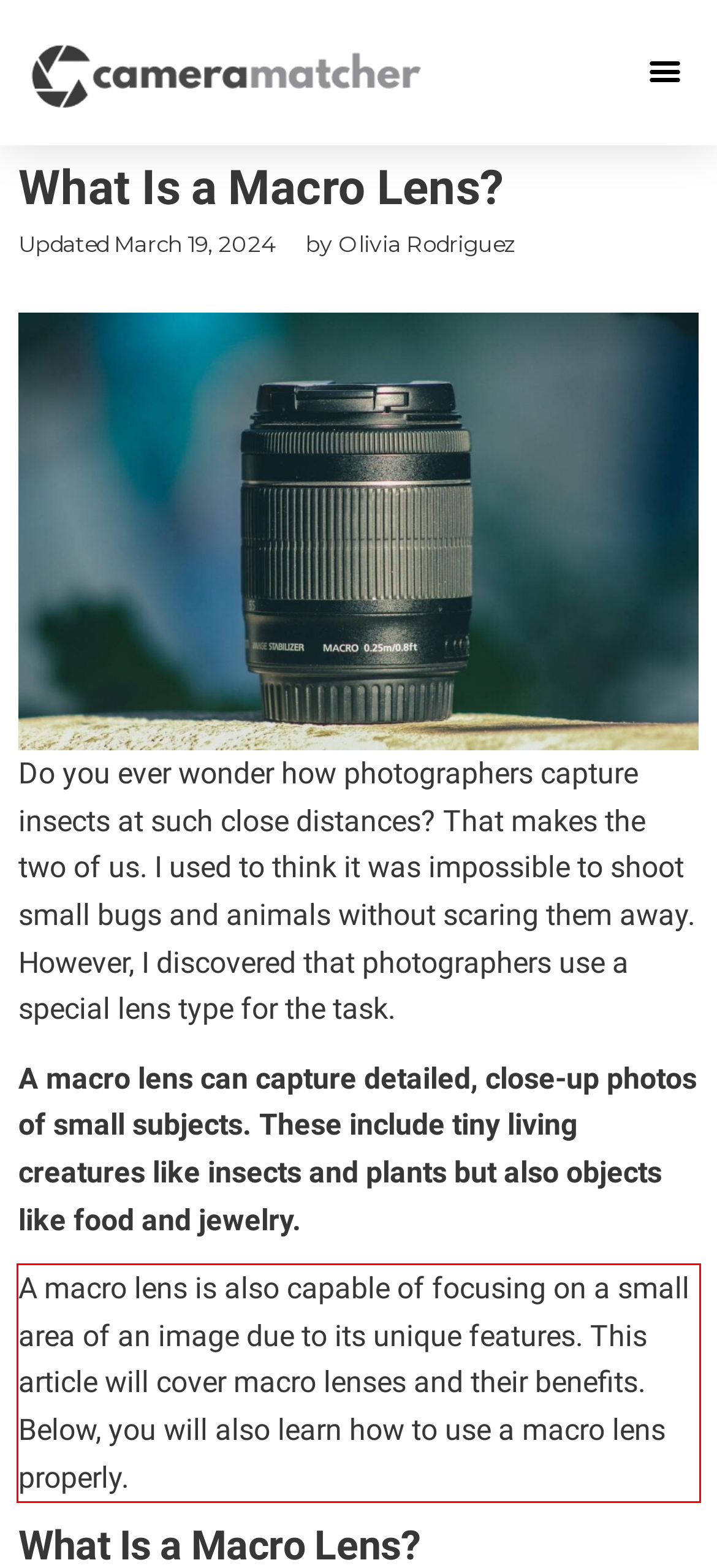Look at the provided screenshot of the webpage and perform OCR on the text within the red bounding box.

A macro lens is also capable of focusing on a small area of an image due to its unique features. This article will cover macro lenses and their benefits. Below, you will also learn how to use a macro lens properly.